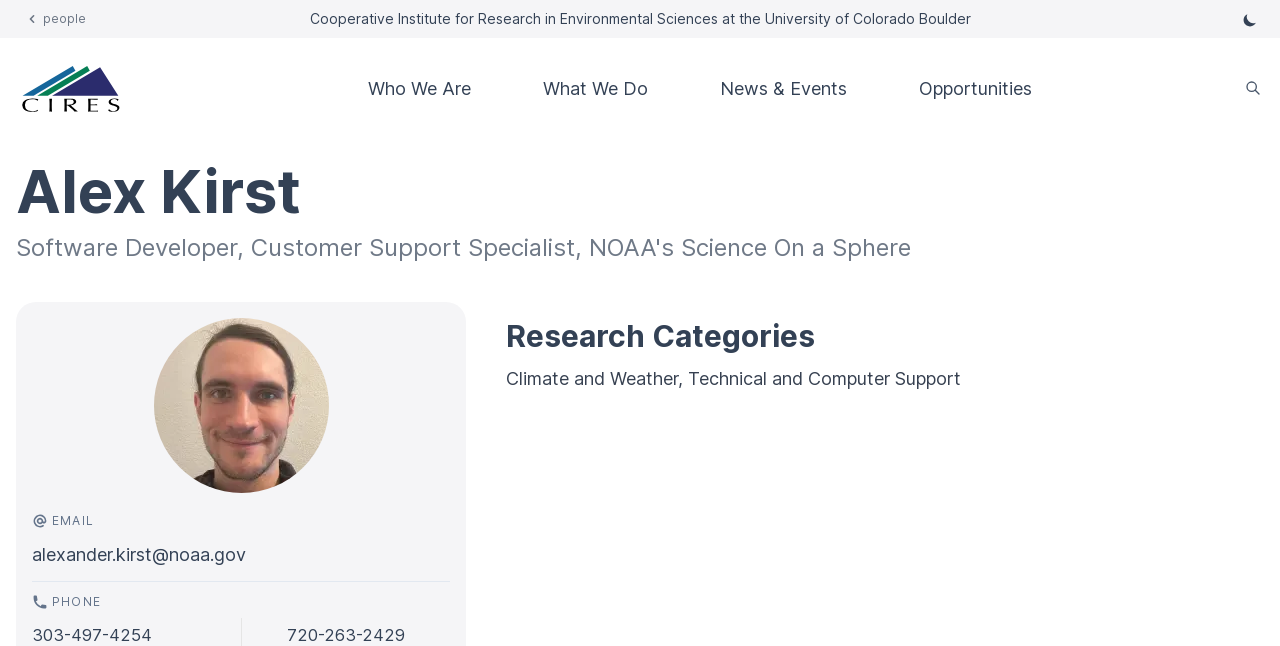What are the research categories mentioned on this webpage?
Answer the question based on the image using a single word or a brief phrase.

Climate and Weather, Technical and Computer Support